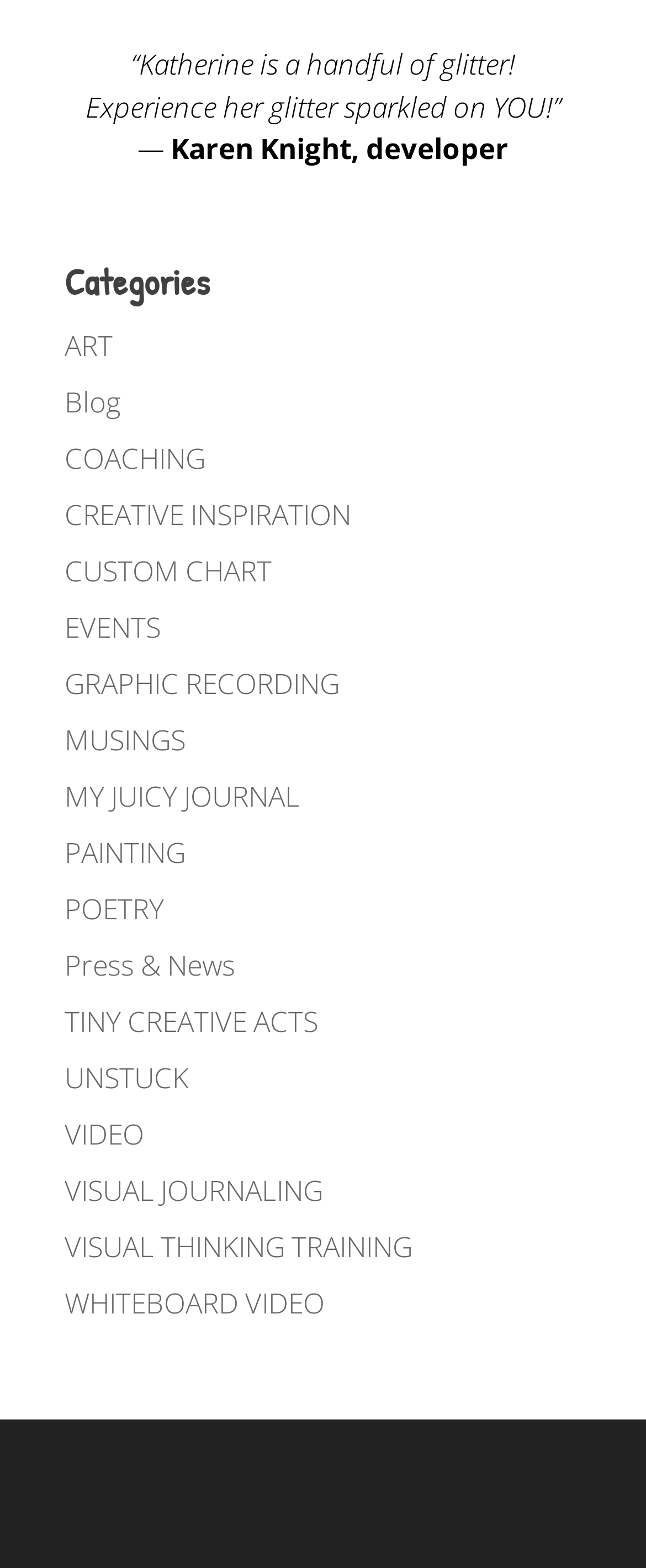Please specify the bounding box coordinates of the clickable region to carry out the following instruction: "explore GRAPHIC RECORDING". The coordinates should be four float numbers between 0 and 1, in the format [left, top, right, bottom].

[0.1, 0.423, 0.526, 0.448]